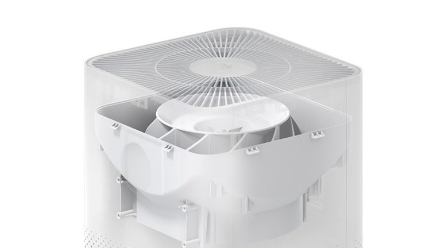Examine the screenshot and answer the question in as much detail as possible: What is the purpose of the air purifier?

According to the caption, the air purifier is designed to 'draw in pollutants and odors' and is 'known for their effectiveness in removing indoor air contaminants', implying that its primary purpose is to remove indoor air contaminants and maintain a fresh and healthy environment.